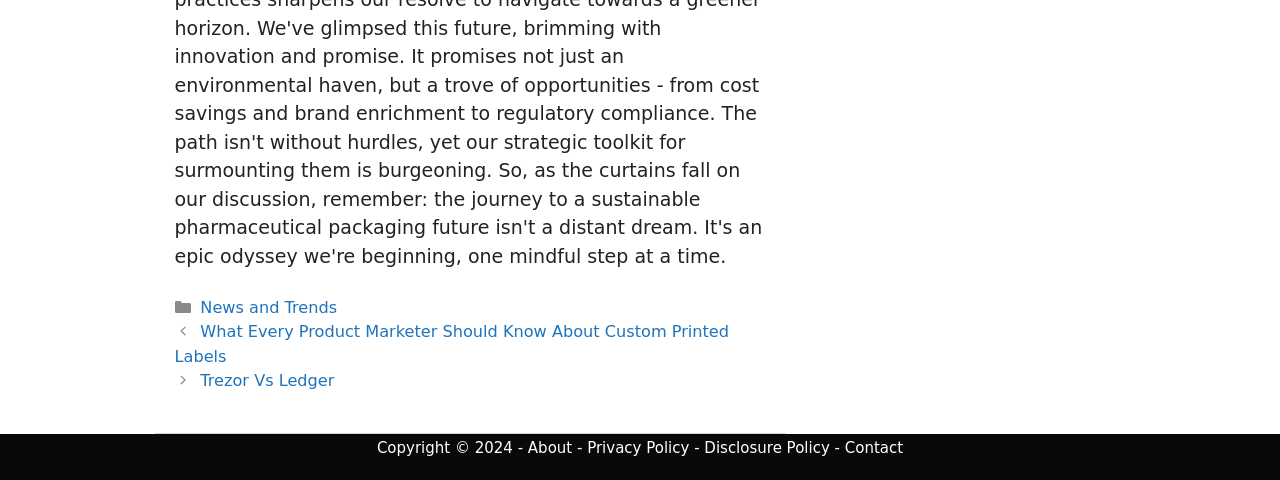Refer to the image and offer a detailed explanation in response to the question: What is the category of the current post?

I determined the category of the current post by looking at the 'Categories' section in the footer, which contains a link labeled 'News and Trends'.